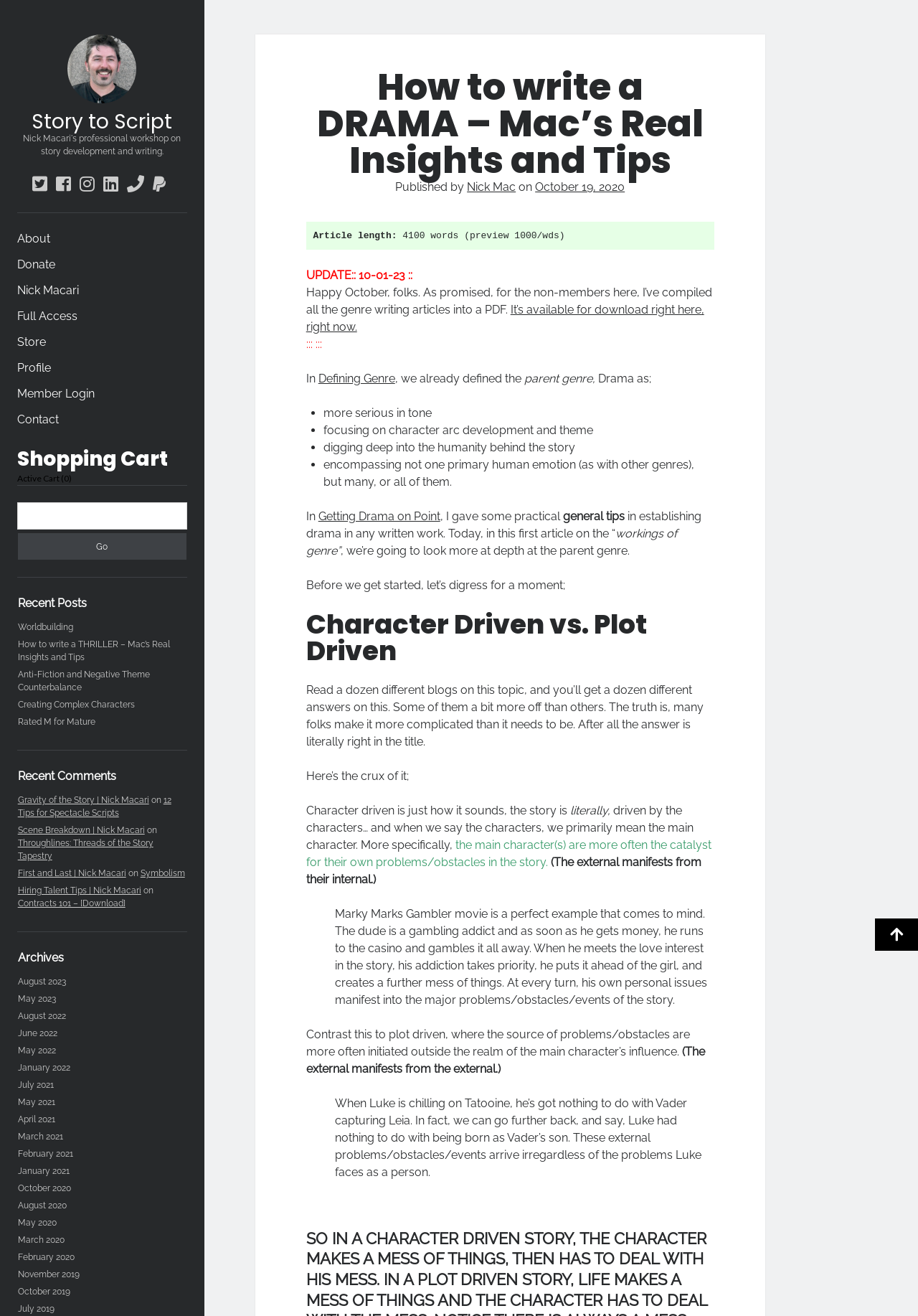How many words are in this article?
By examining the image, provide a one-word or phrase answer.

4100 words